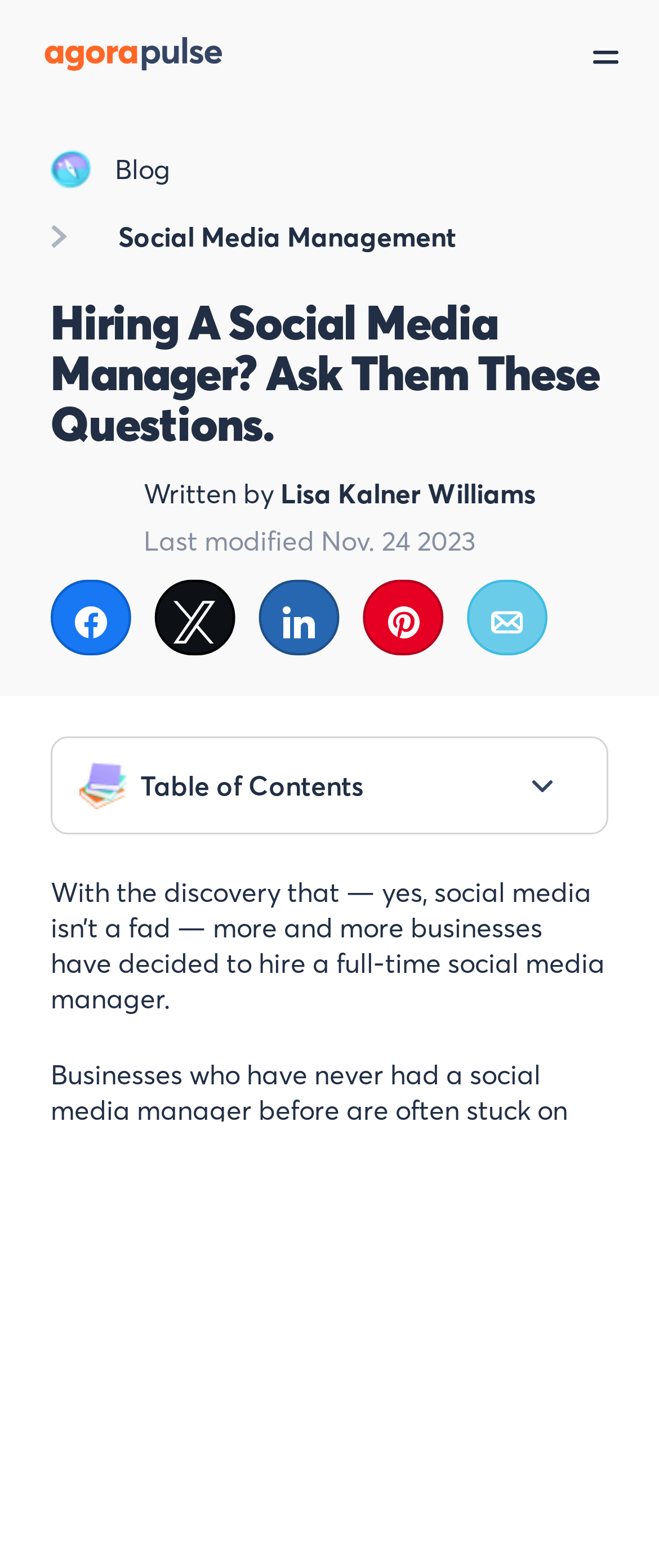What is the topic of the article?
Using the image, give a concise answer in the form of a single word or short phrase.

Hiring a social media manager